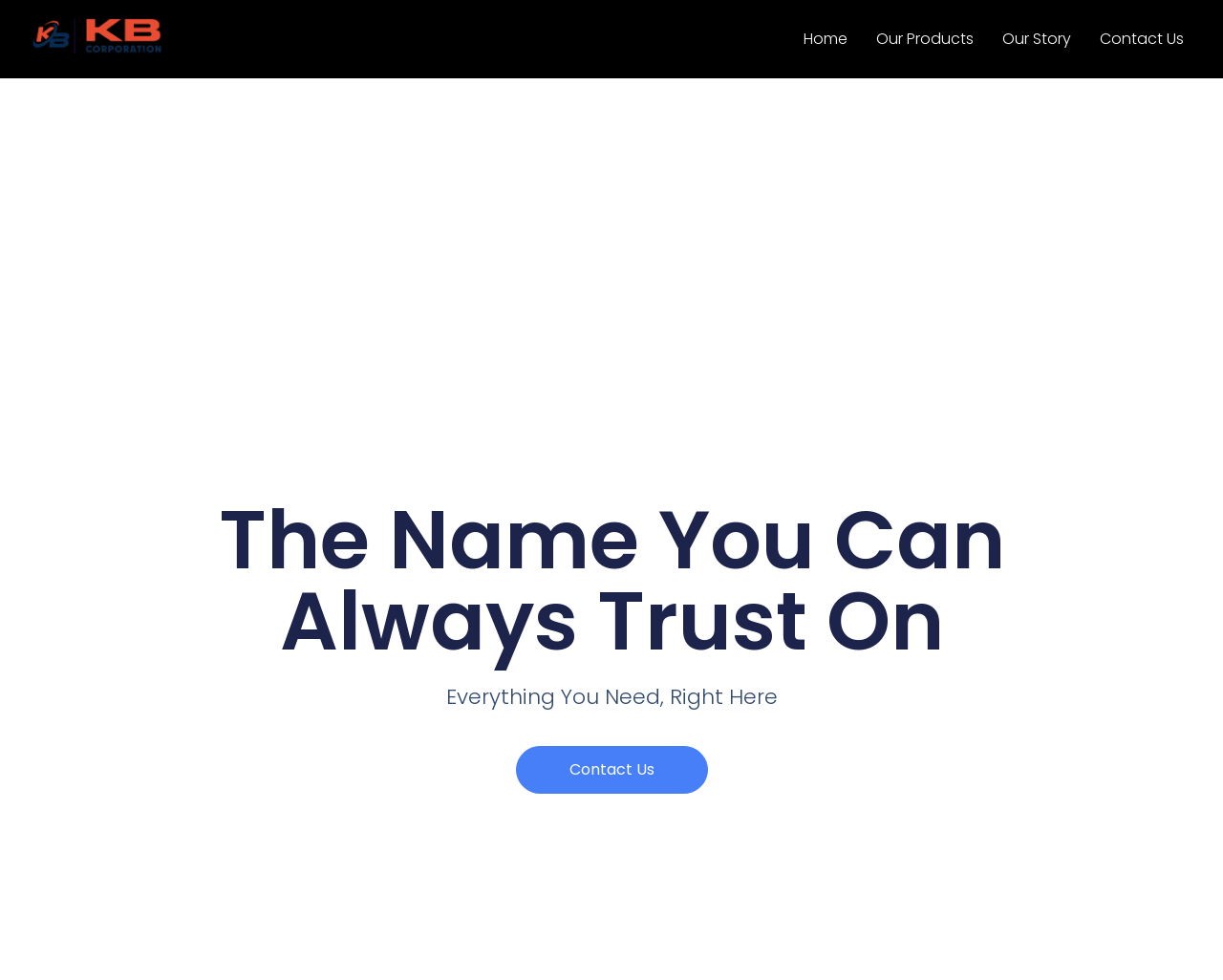Locate the primary headline on the webpage and provide its text.

The Name You Can Always Trust On